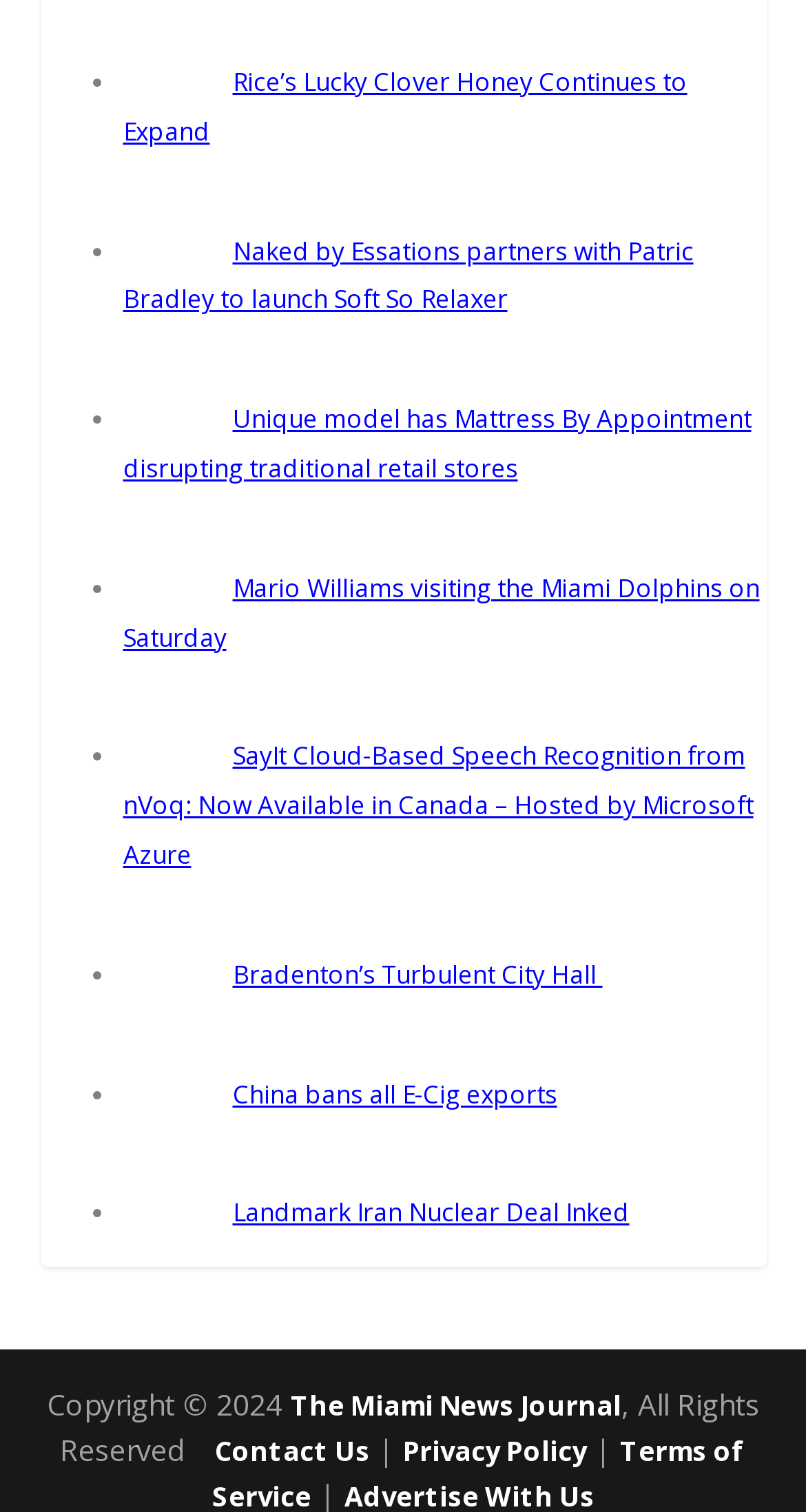Respond to the question below with a concise word or phrase:
What is the first article title on the webpage?

Rice’s Lucky Clover Honey Continues to Expand